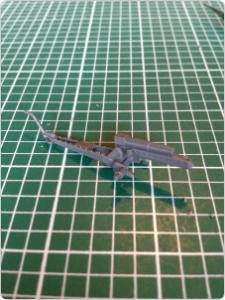What type of activity is this setup often typical of?
Please provide a full and detailed response to the question.

This setup, with the model component positioned on a green cutting mat, is often typical of hobbyist environments focused on assembling and painting models, particularly in activities such as war gaming or similar miniature model building activities.